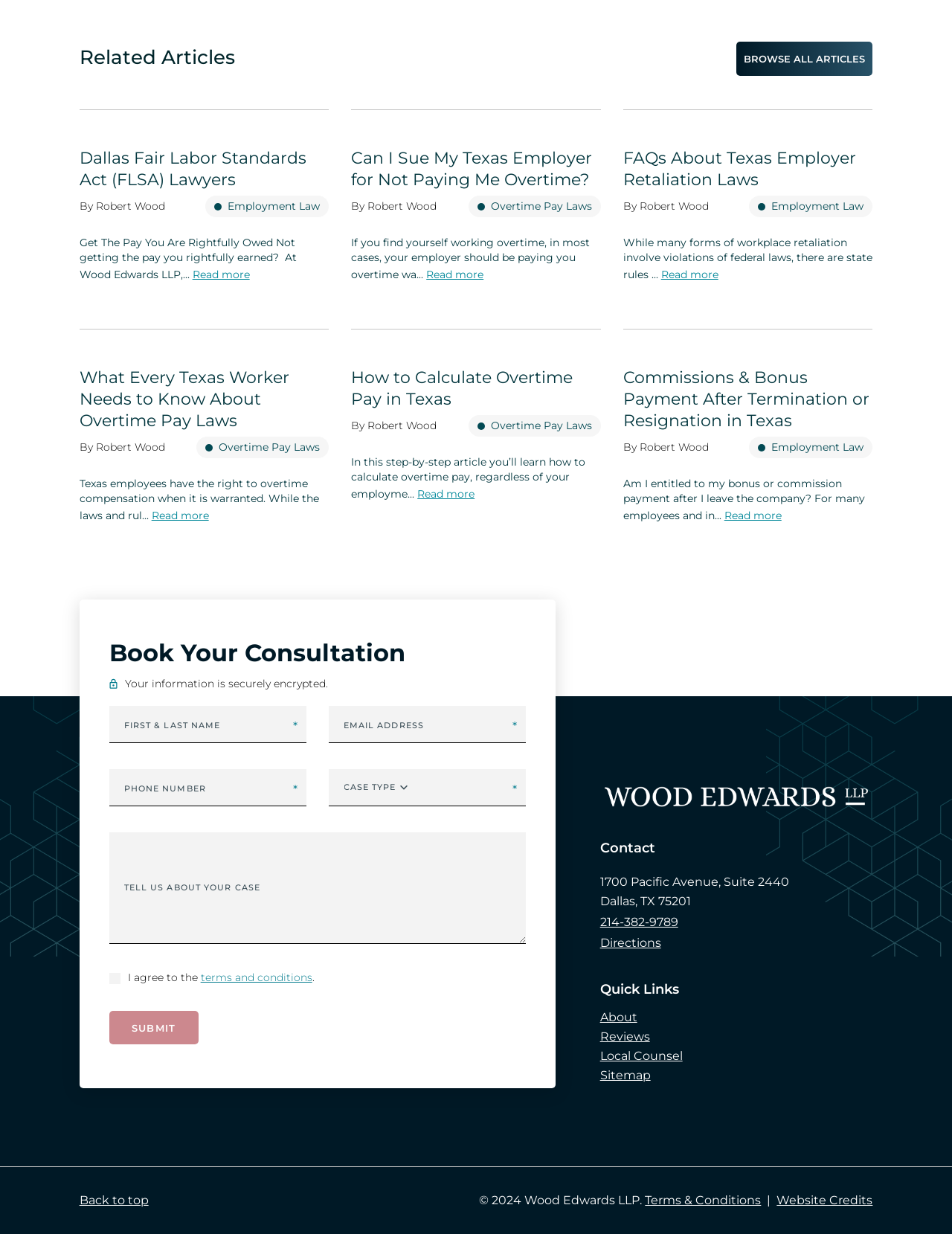How many articles are listed on this webpage?
Refer to the screenshot and answer in one word or phrase.

6